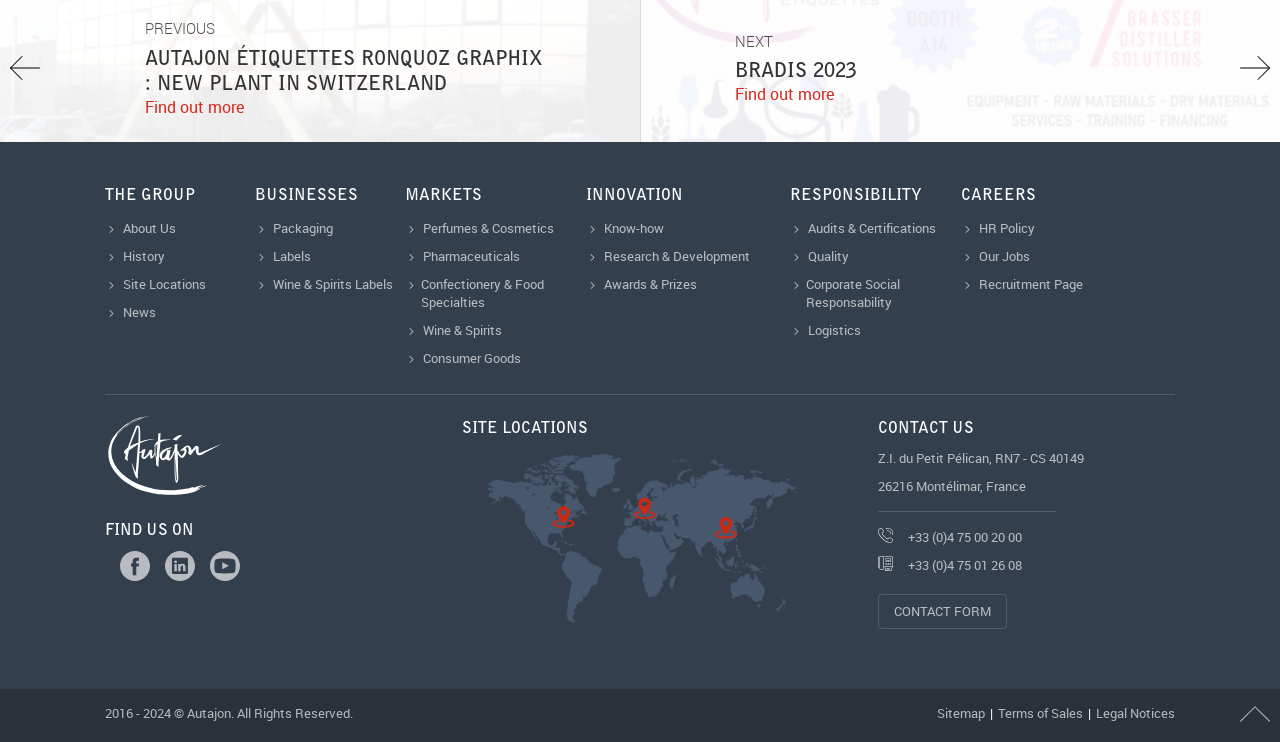What is the name of the group?
Look at the image and provide a detailed response to the question.

The question asks for the name of the group, which can be found in the heading element with the text 'THE GROUP' located at the top of the webpage.